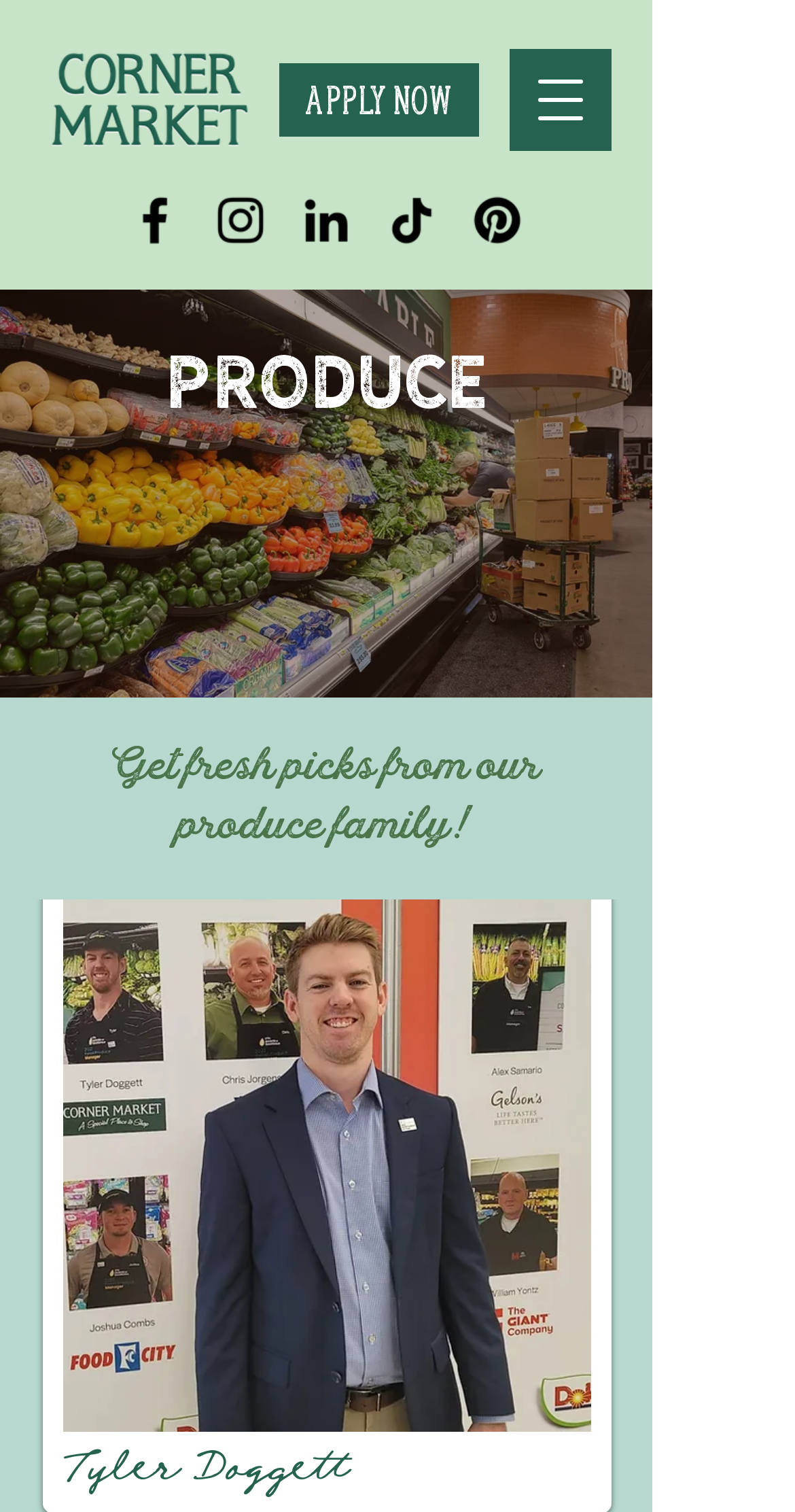Give a one-word or phrase response to the following question: What is the name of the social media platform with an image of a camera?

Instagram